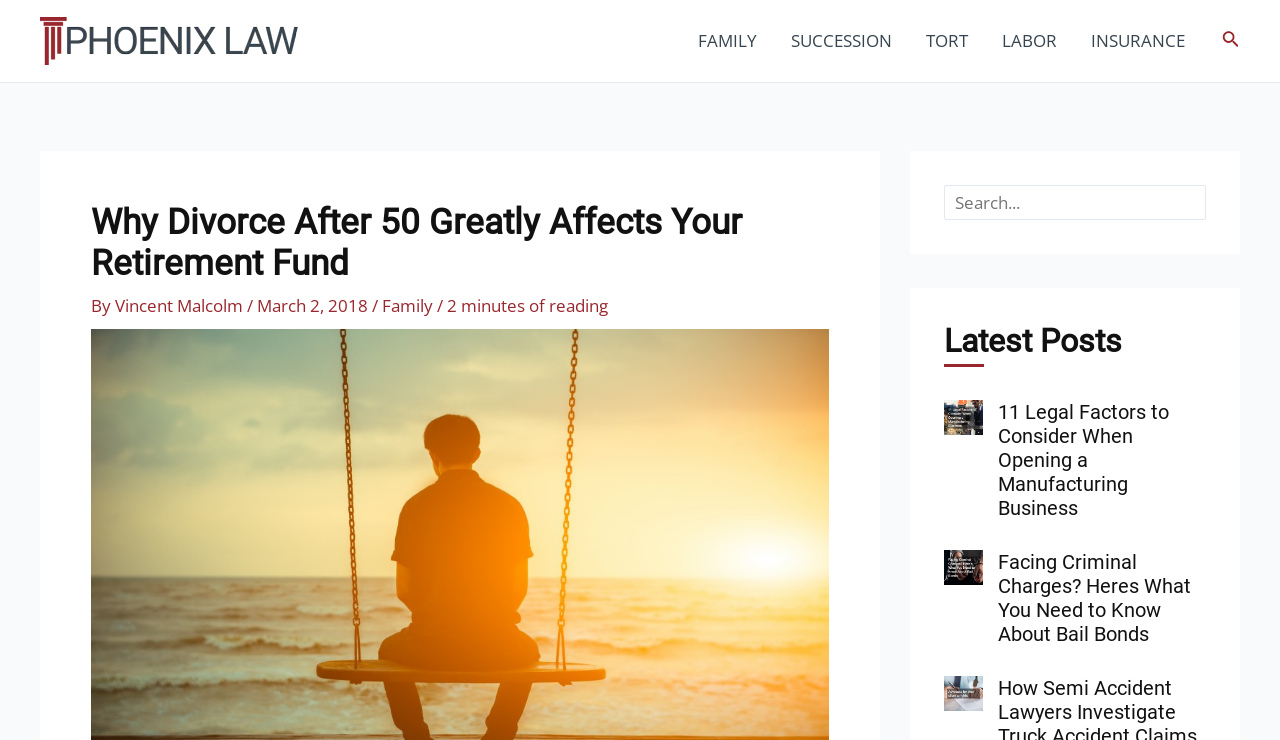Who is the author of the article?
By examining the image, provide a one-word or phrase answer.

Vincent Malcolm